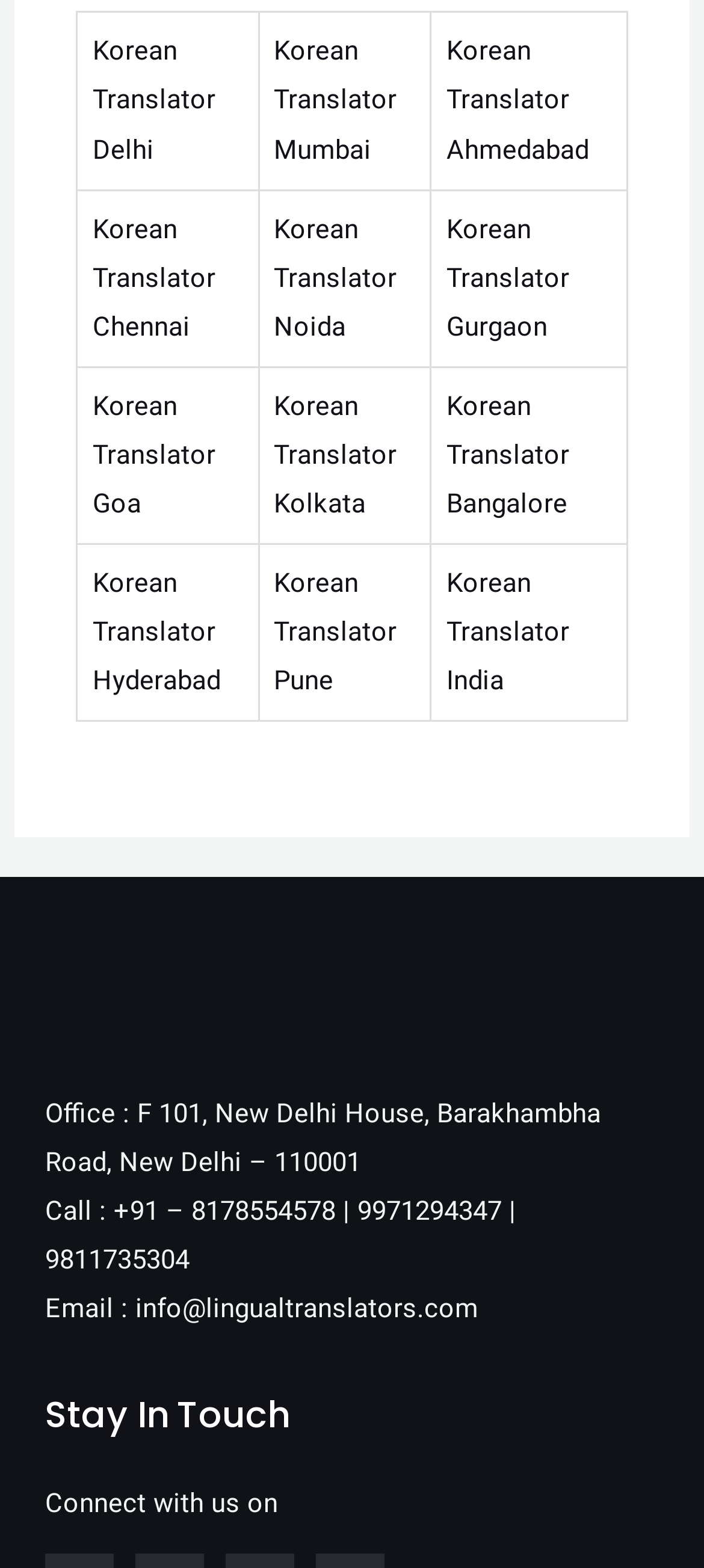Identify the bounding box coordinates of the region that needs to be clicked to carry out this instruction: "Click on Korean Translator Delhi". Provide these coordinates as four float numbers ranging from 0 to 1, i.e., [left, top, right, bottom].

[0.132, 0.022, 0.306, 0.105]